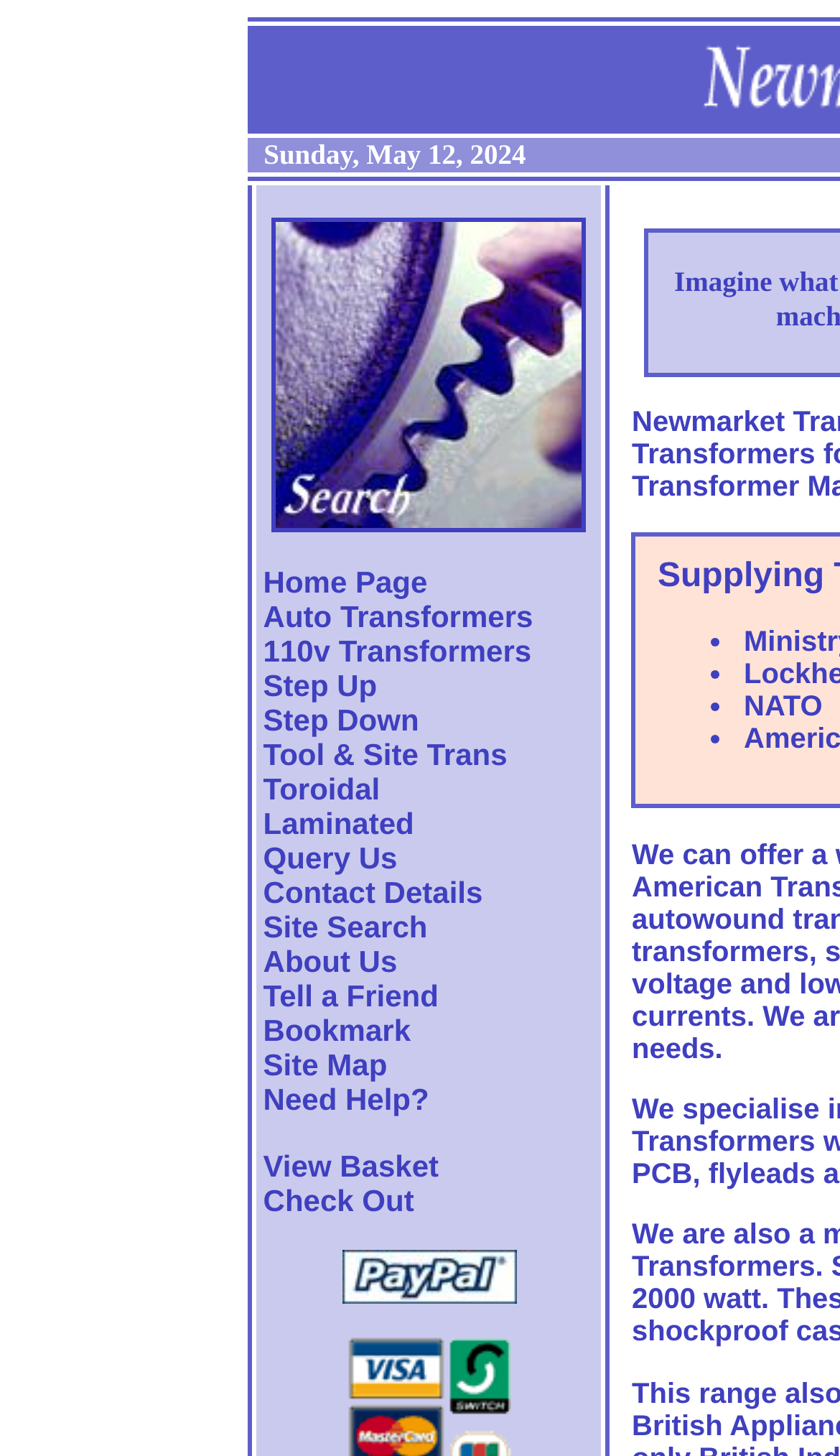Could you specify the bounding box coordinates for the clickable section to complete the following instruction: "View Auto Transformers"?

[0.313, 0.411, 0.634, 0.435]